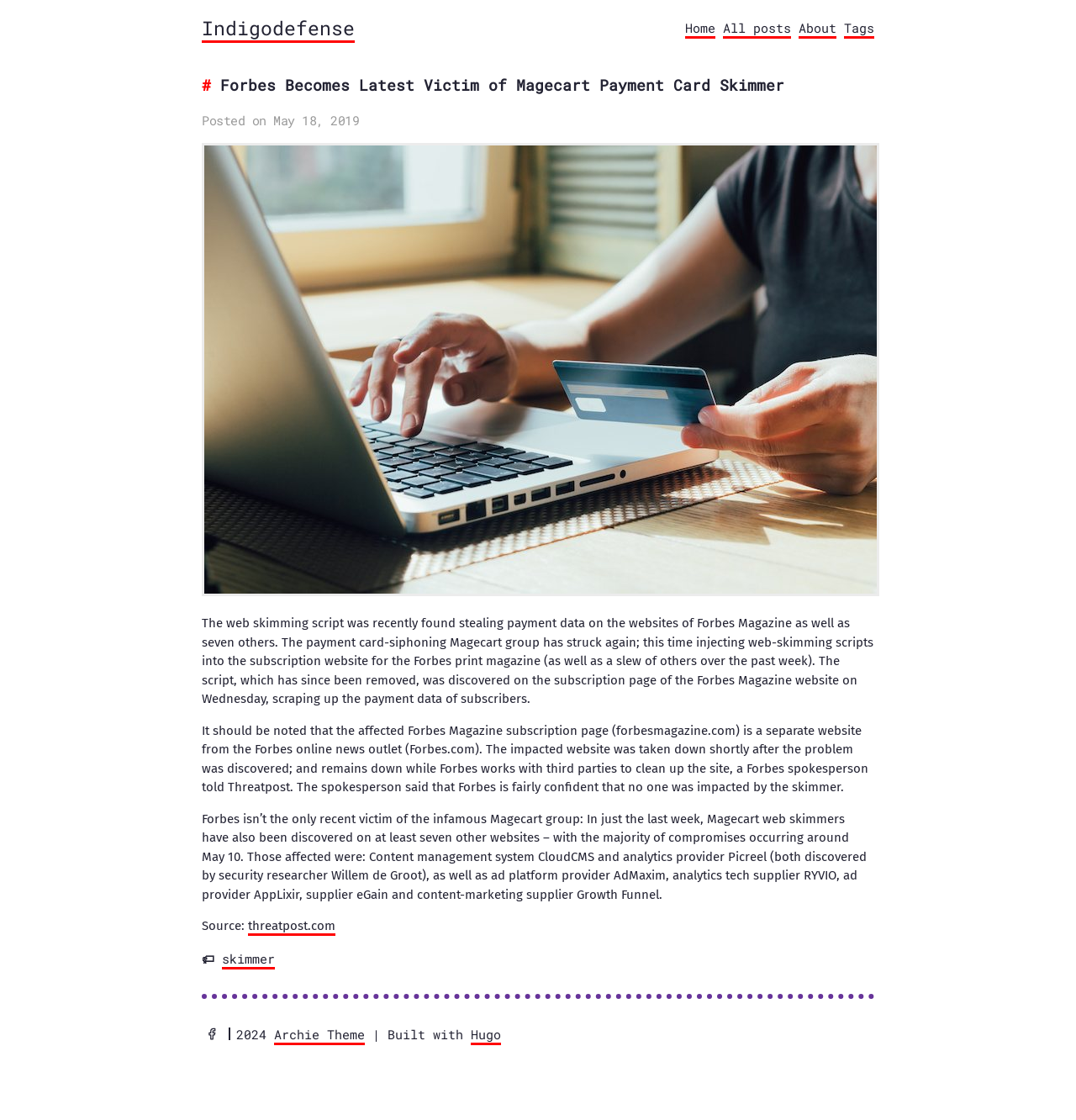Please extract the primary headline from the webpage.

Forbes Becomes Latest Victim of Magecart Payment Card Skimmer